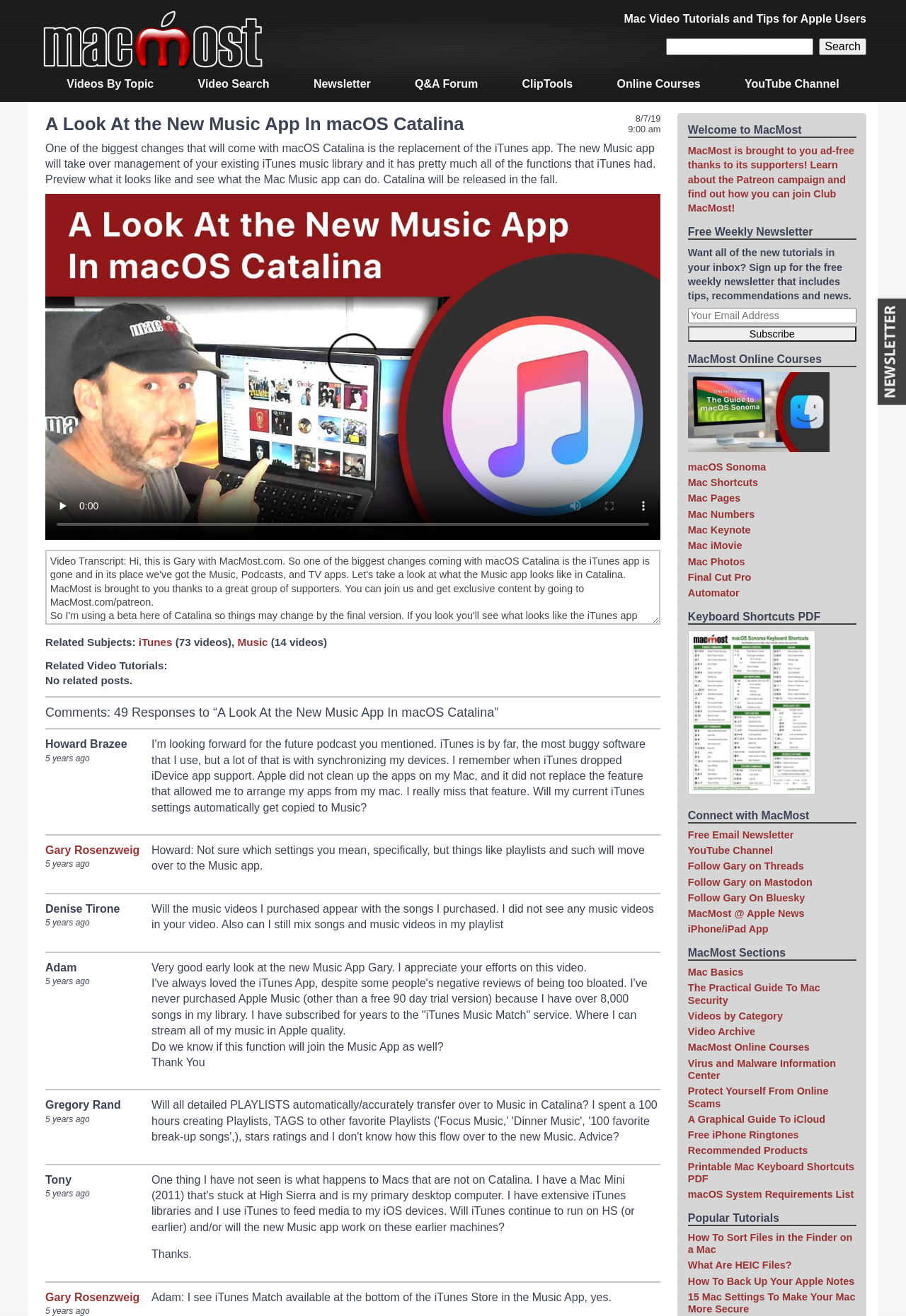What is the topic of the article? Examine the screenshot and reply using just one word or a brief phrase.

New Music App In macOS Catalina